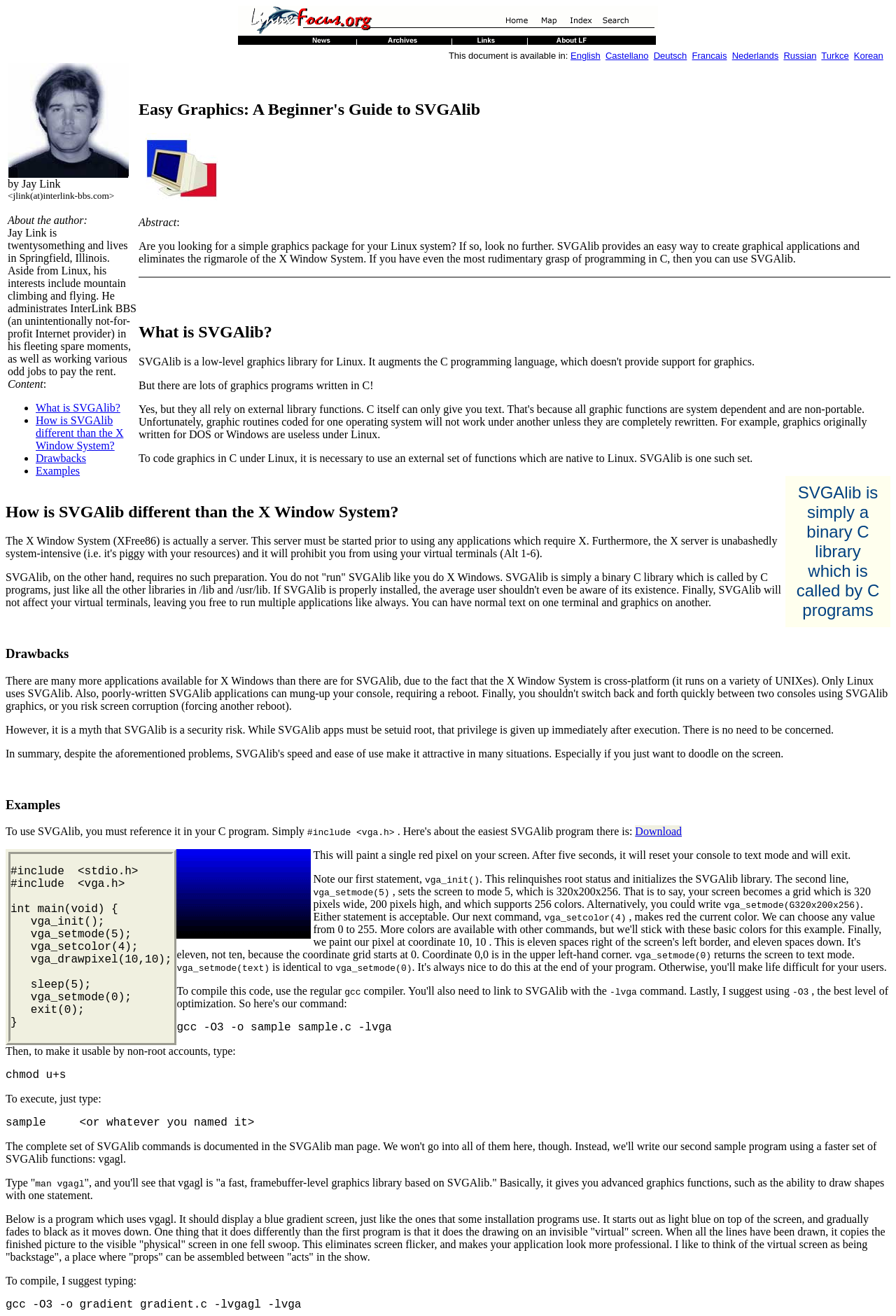Find the bounding box coordinates of the clickable region needed to perform the following instruction: "Click the English link". The coordinates should be provided as four float numbers between 0 and 1, i.e., [left, top, right, bottom].

[0.637, 0.038, 0.67, 0.046]